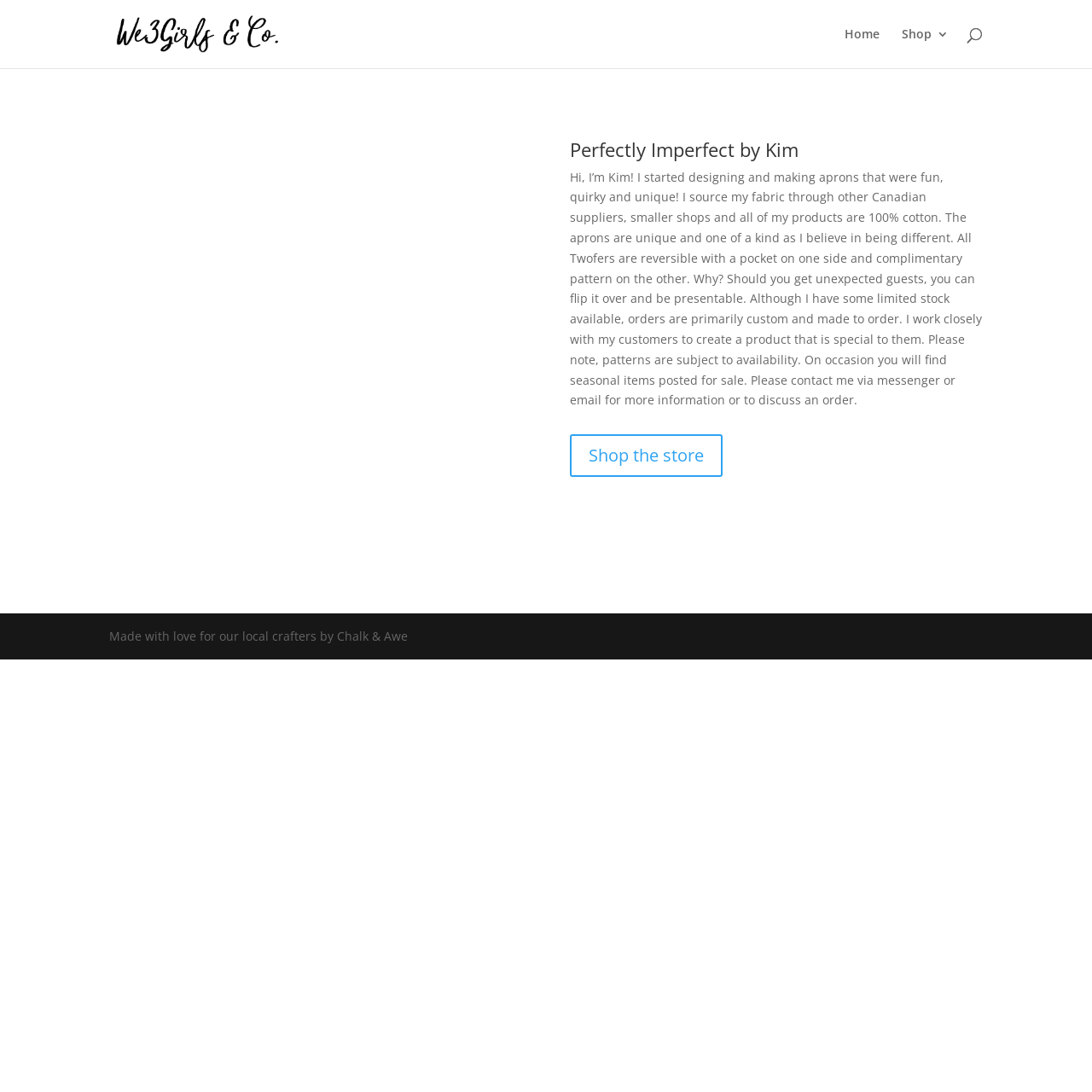Provide a brief response to the question below using a single word or phrase: 
How many links are there in the top navigation bar?

3